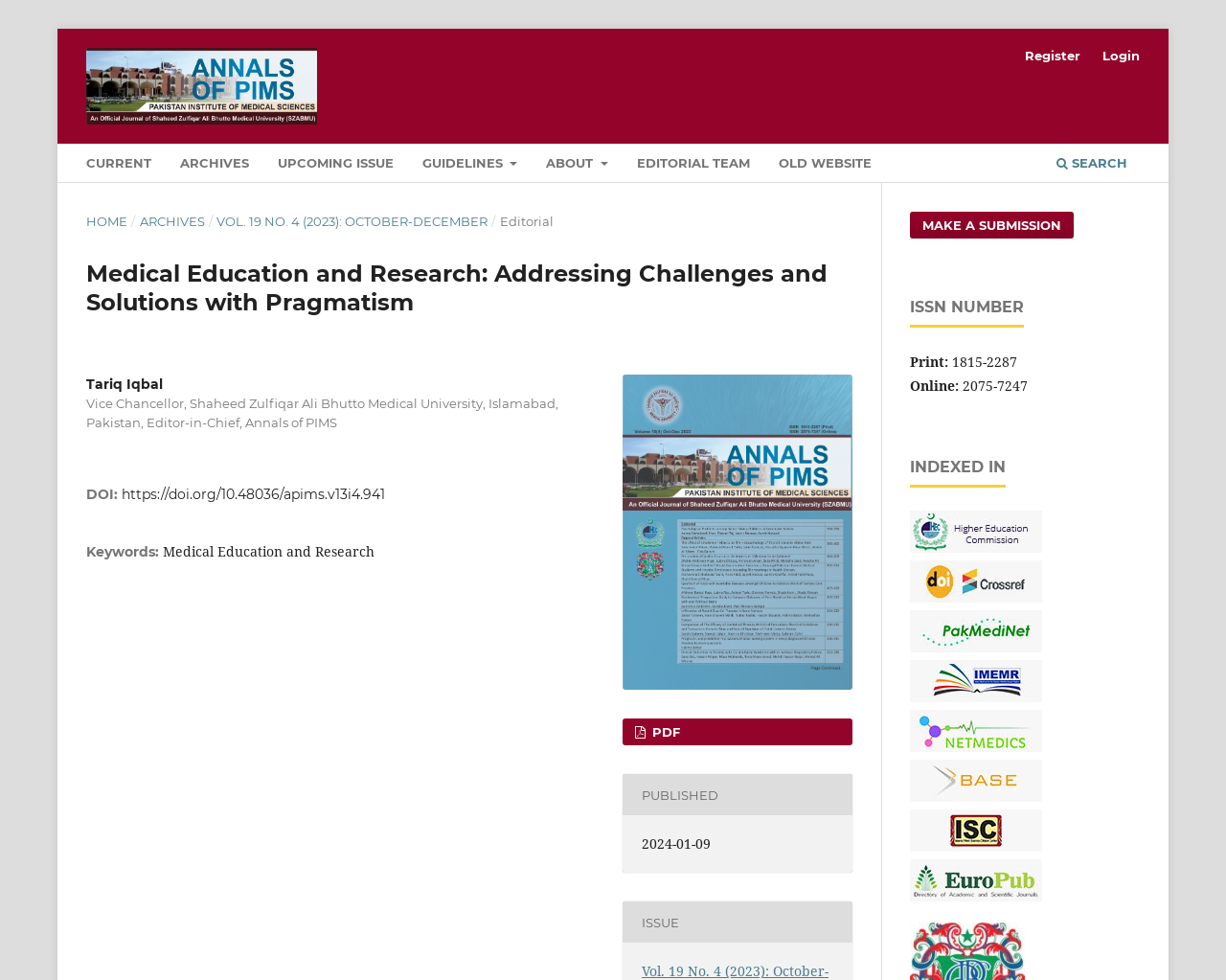Please identify the primary heading on the webpage and return its text.

Medical Education and Research: Addressing Challenges and Solutions with Pragmatism